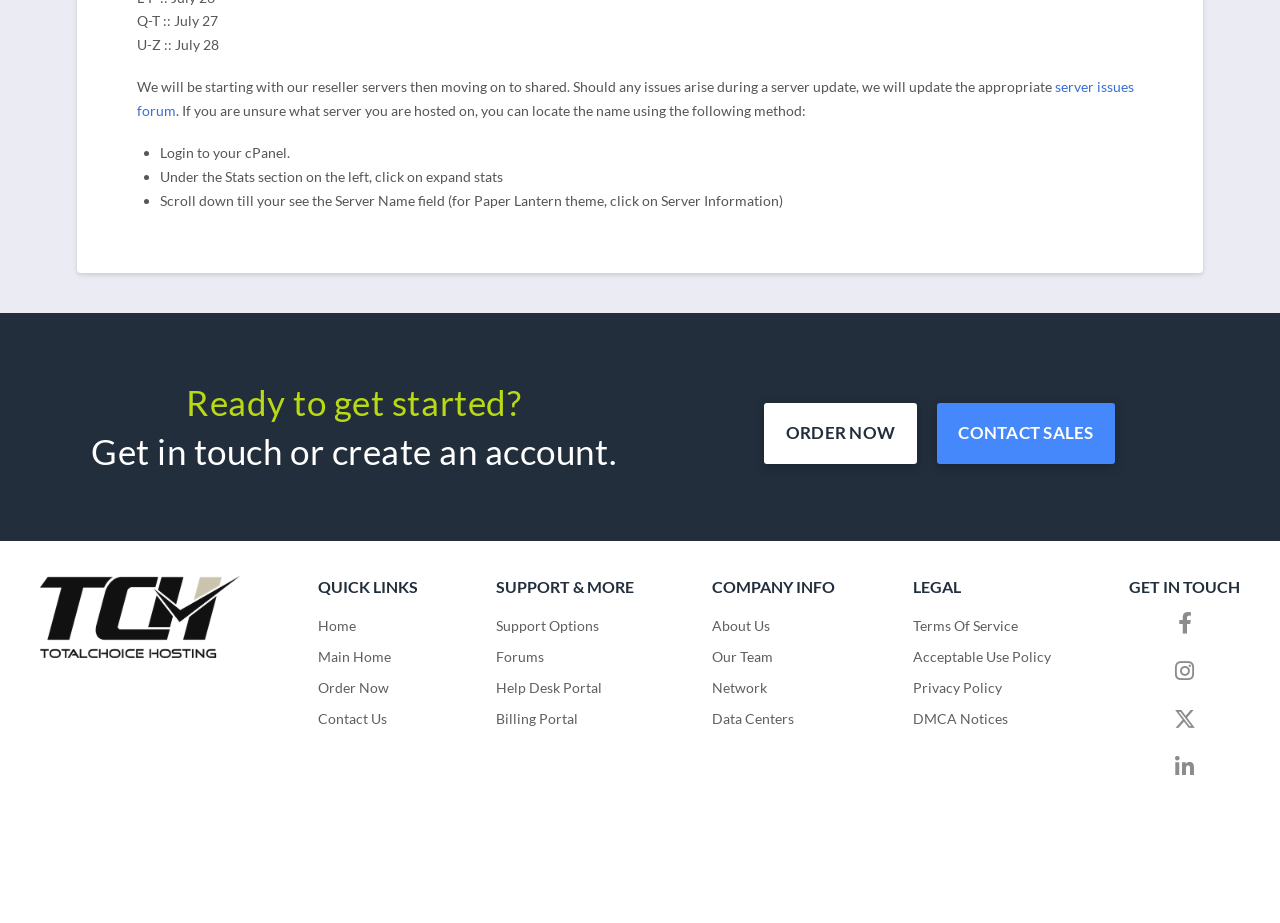What is the server update schedule?
Could you give a comprehensive explanation in response to this question?

The webpage mentions that they will be starting with their reseller servers then moving on to shared, indicating that the server update schedule is on July 27 and 28.